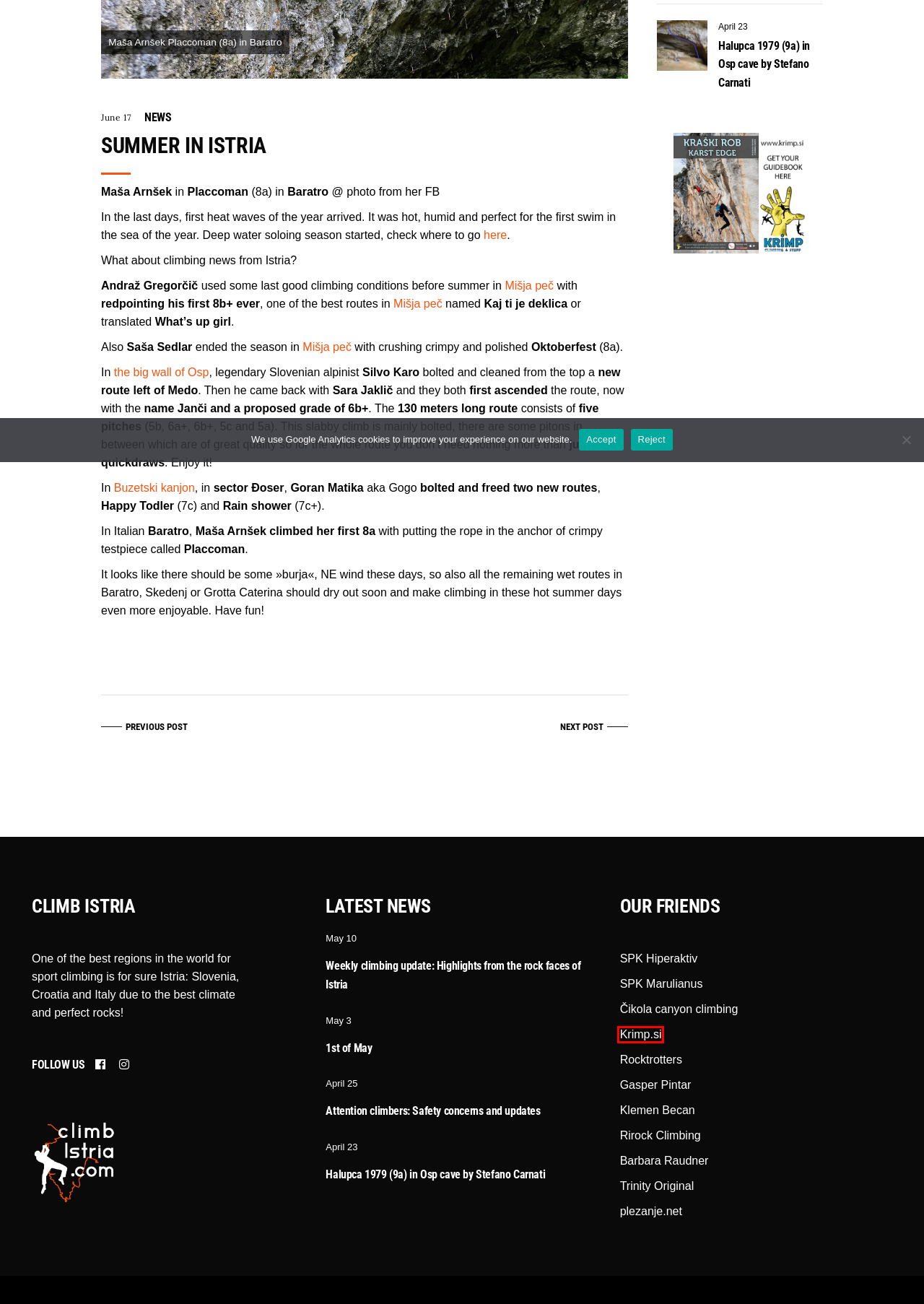You’re provided with a screenshot of a webpage that has a red bounding box around an element. Choose the best matching webpage description for the new page after clicking the element in the red box. The options are:
A. Deep Water Solo in Istria | Climb Istria
B. Bot Verification
C. Climbing coaching Klemen Bečan
D. news Archives - Climb Istria
E. Climbing area Buzetski kanjon, Buzet Croatia | Climb Istria
F. Easter & 1st of May holidays in Istria - Climb Istria
G. Climbing area Mišja peč, Osp Slovenia | Climb Istria
H. Krimp.si – Krimp.si Home

H